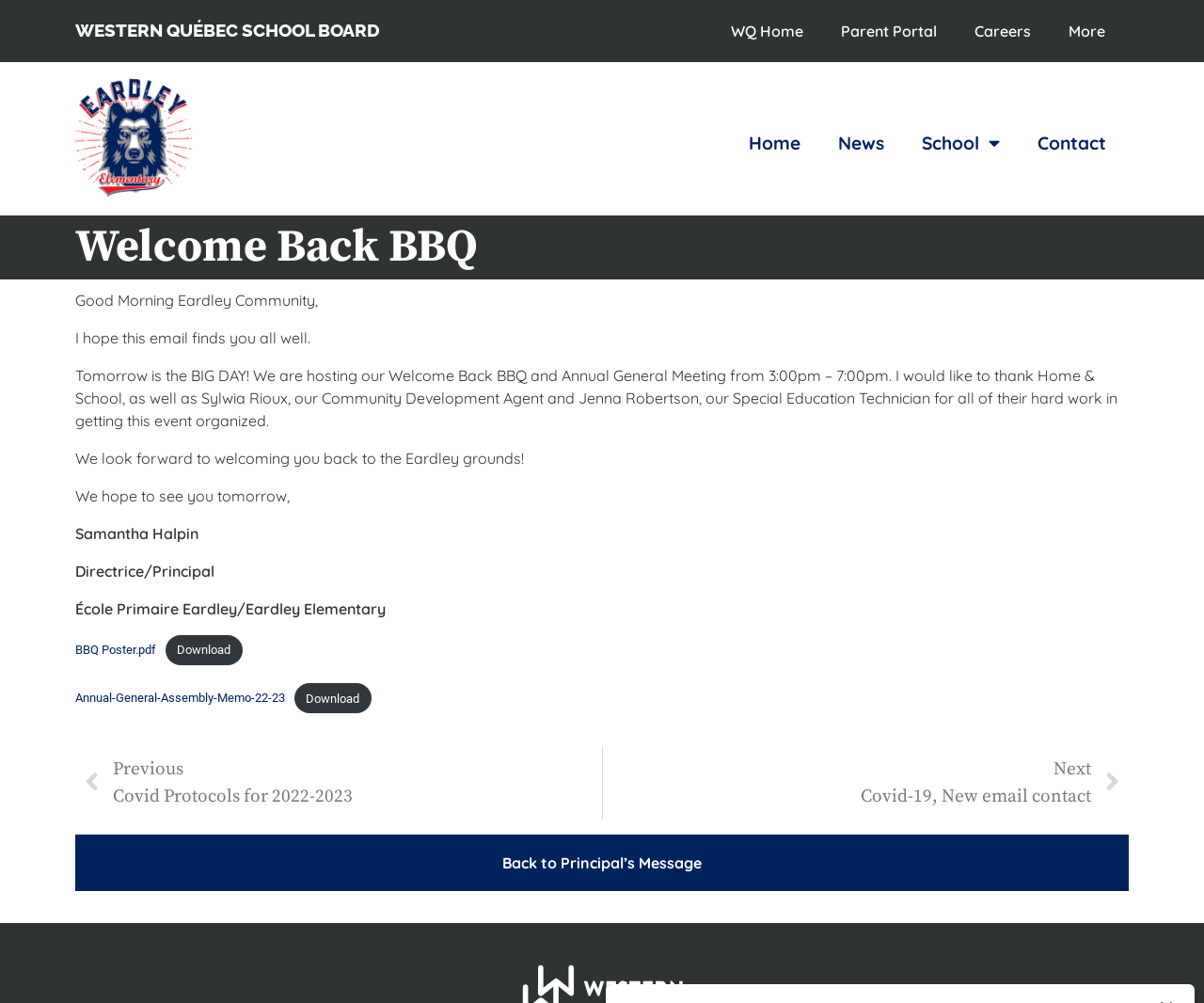What time is the Welcome Back BBQ?
Answer the question in as much detail as possible.

I found the answer by reading the text that says 'Tomorrow is the BIG DAY! We are hosting our Welcome Back BBQ and Annual General Meeting from 3:00pm – 7:00pm.' which provides the time of the event.